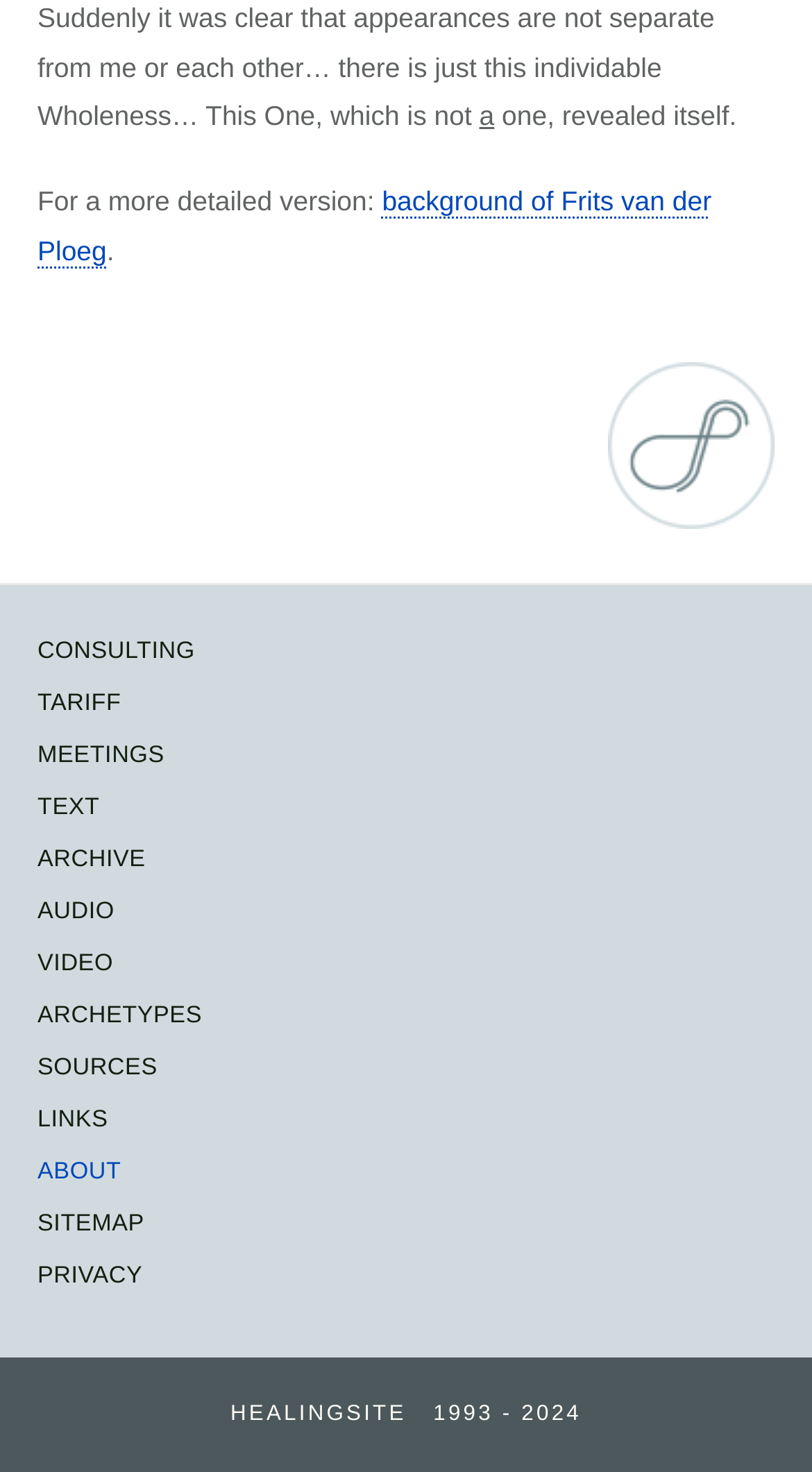Specify the bounding box coordinates for the region that must be clicked to perform the given instruction: "go to ARCHIVE".

[0.046, 0.573, 0.205, 0.597]